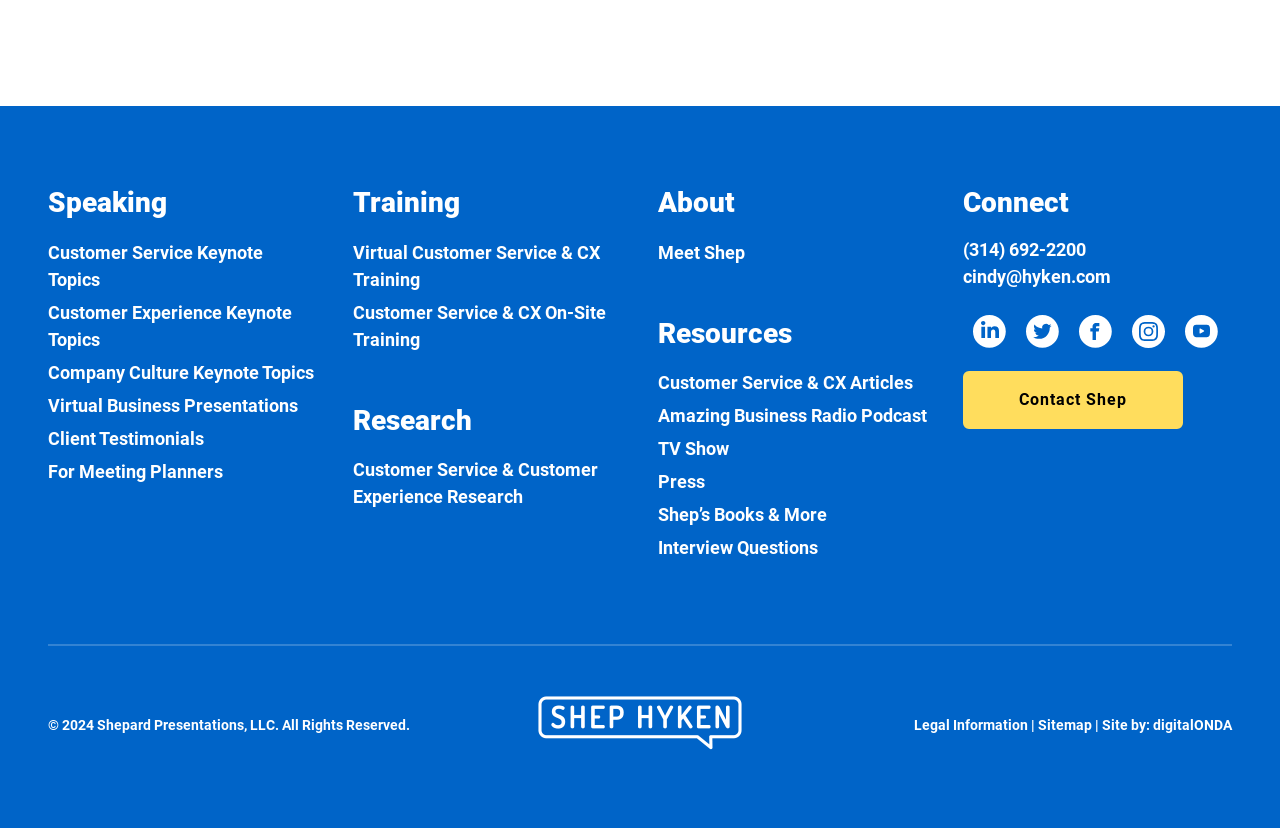Please identify the bounding box coordinates of the clickable area that will allow you to execute the instruction: "Learn about company culture keynote topics".

[0.038, 0.43, 0.245, 0.47]